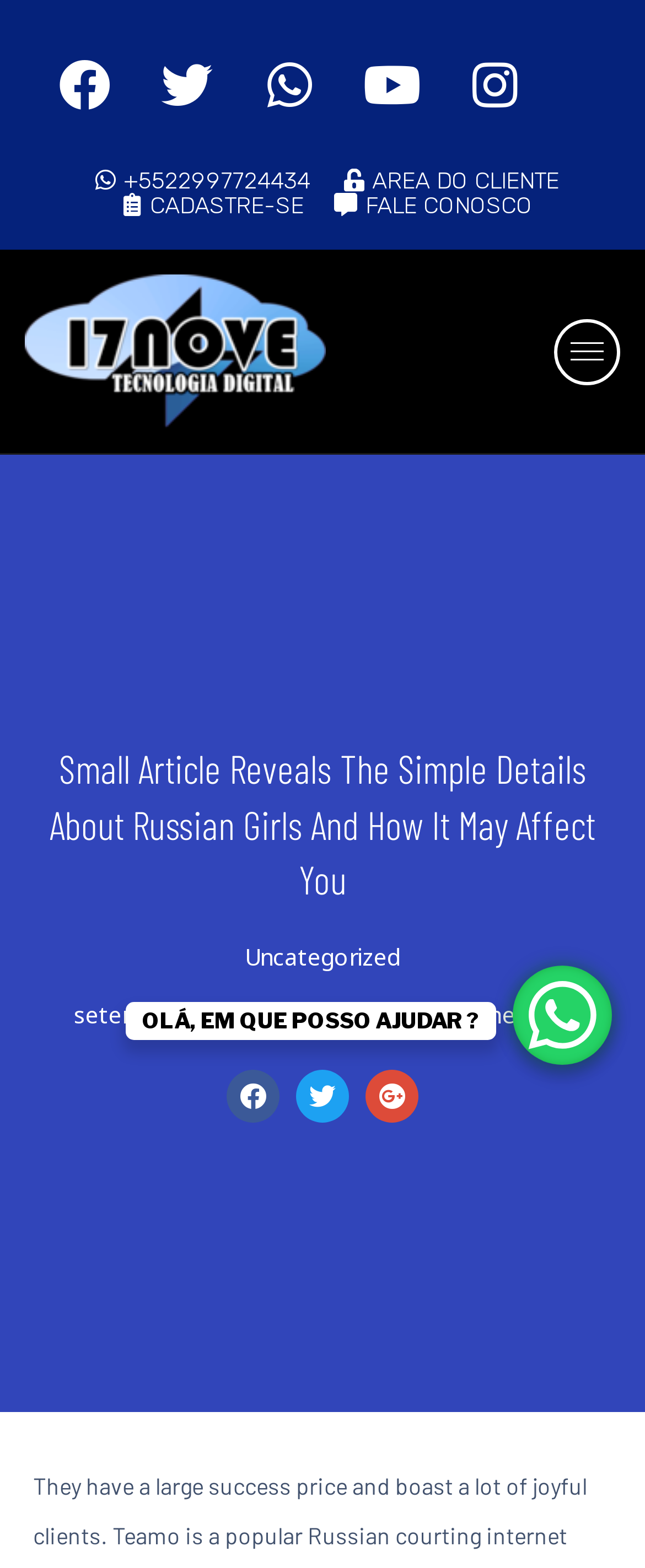Find the bounding box coordinates of the clickable area that will achieve the following instruction: "Register".

[0.174, 0.123, 0.471, 0.139]